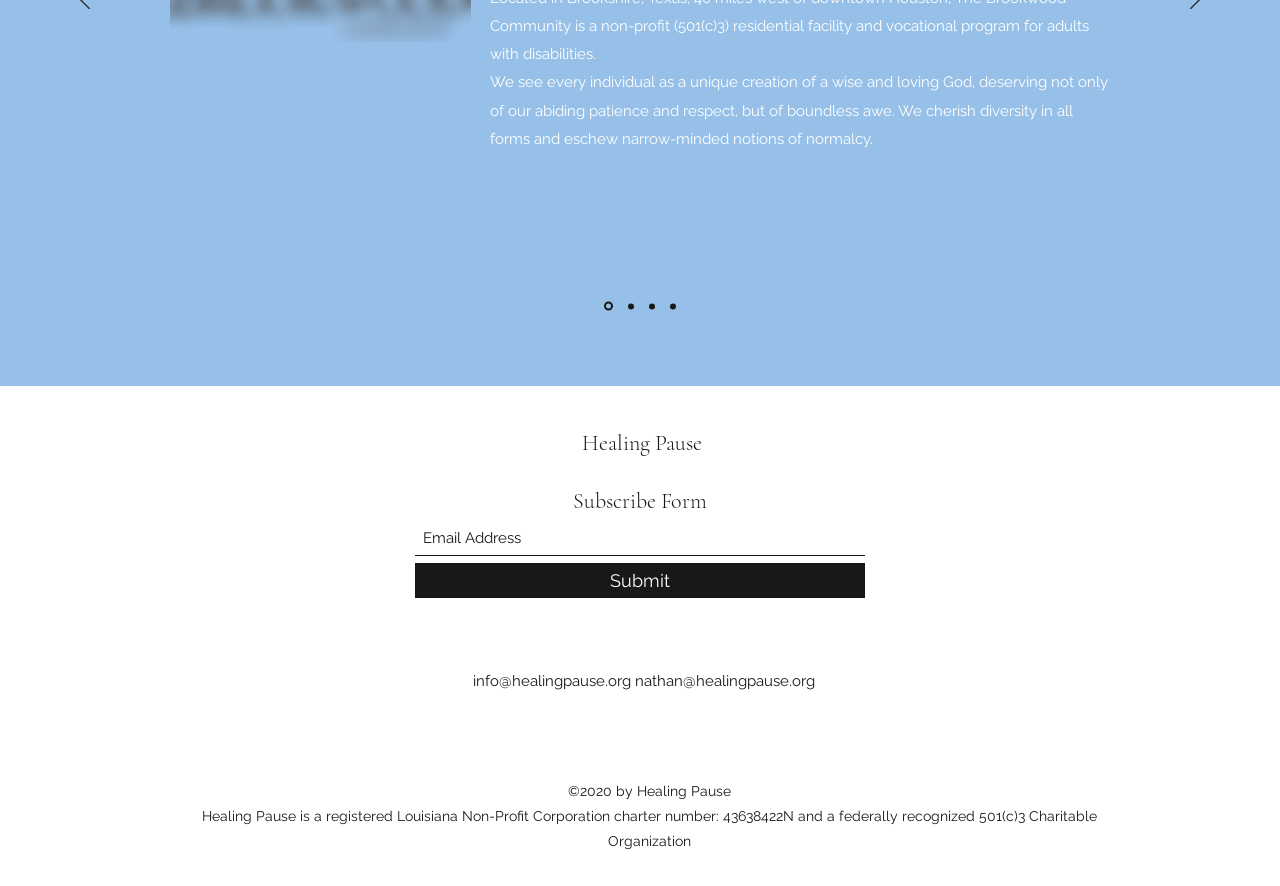Kindly determine the bounding box coordinates for the clickable area to achieve the given instruction: "Follow on Facebook".

[0.469, 0.808, 0.484, 0.831]